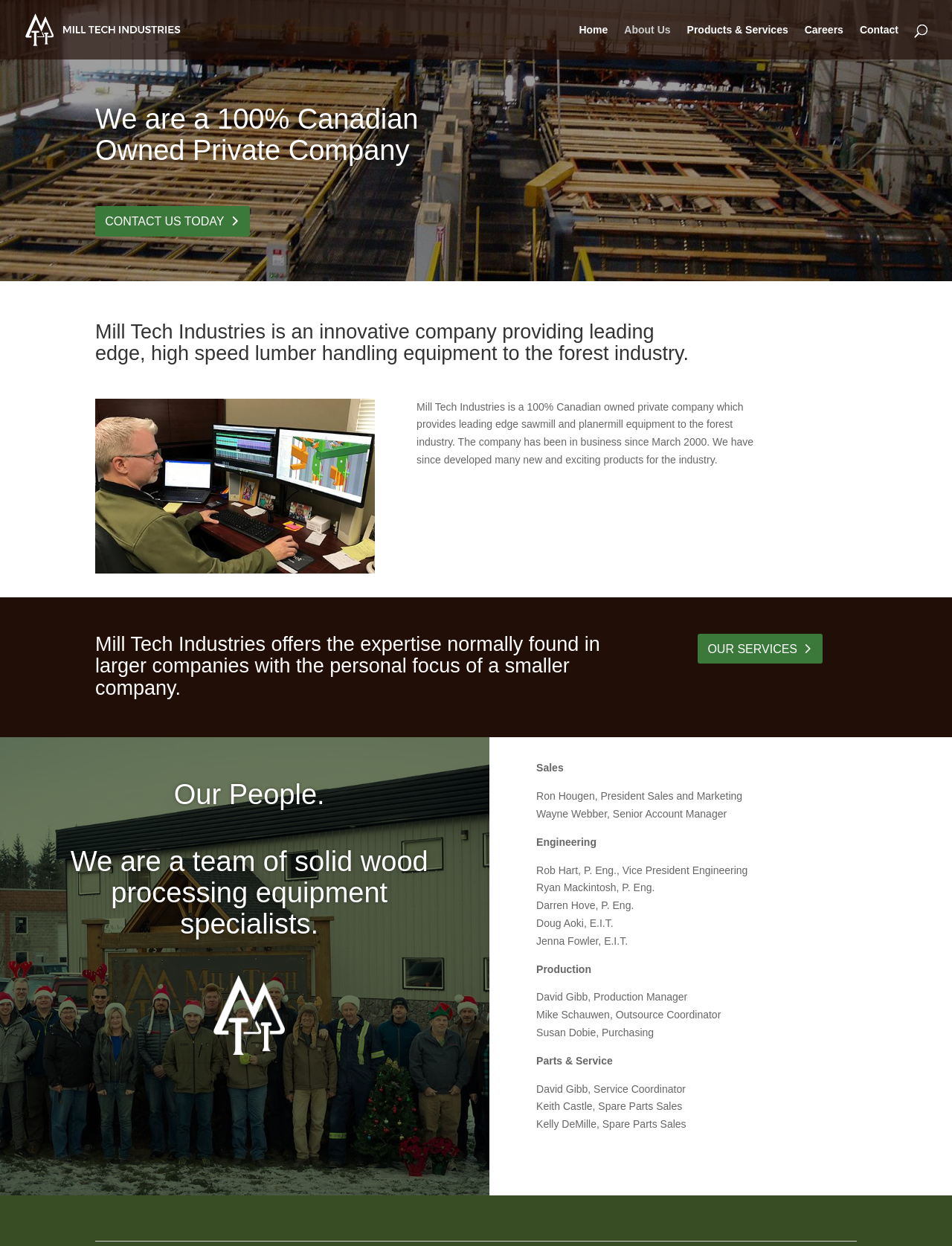Please find the top heading of the webpage and generate its text.

We are a 100% Canadian Owned Private Company